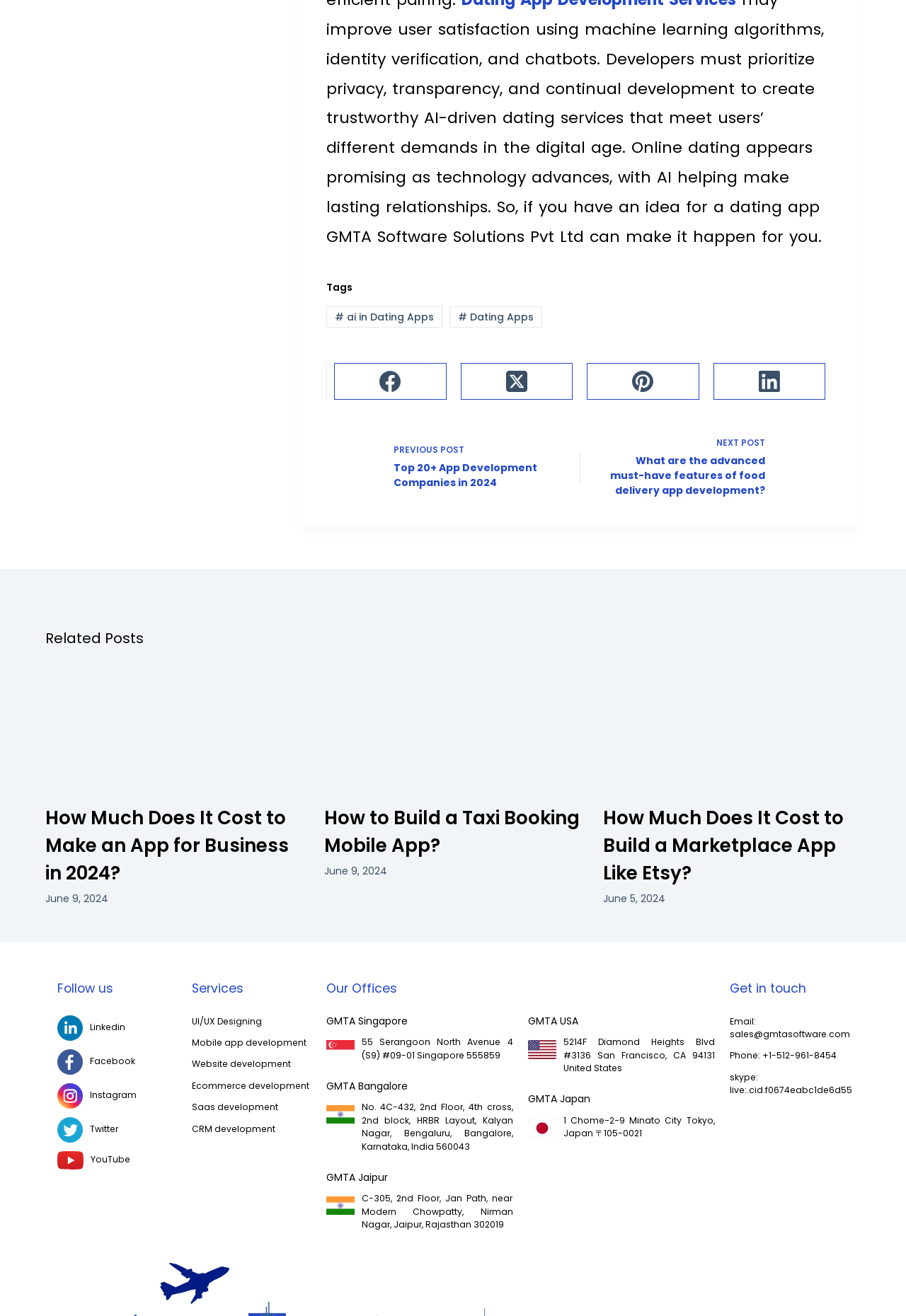How many related posts are listed?
Use the image to give a comprehensive and detailed response to the question.

The webpage lists 3 related posts, each with its title, image, and link, under the 'Related Posts' heading.